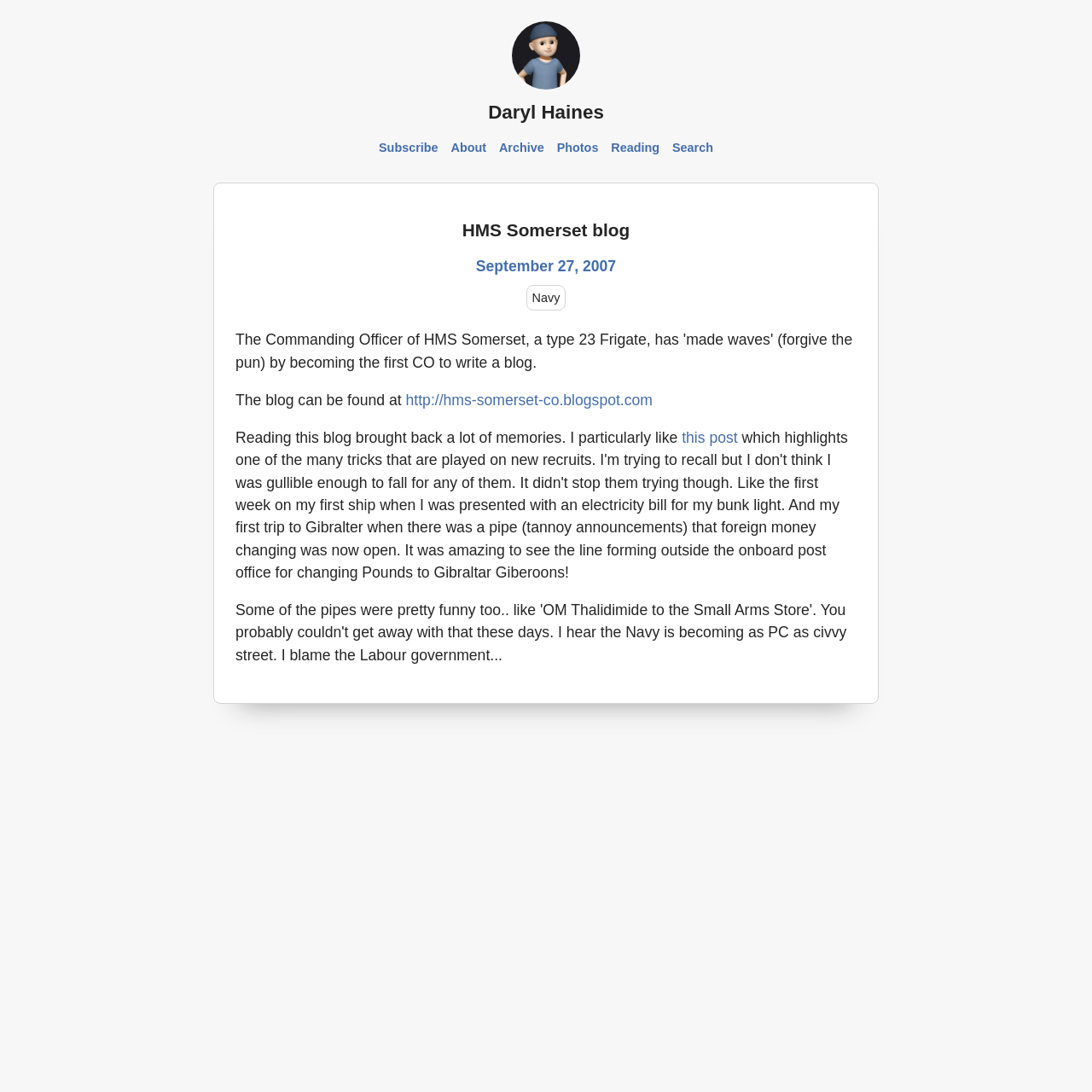Pinpoint the bounding box coordinates of the element that must be clicked to accomplish the following instruction: "Go to the 'Navy' category". The coordinates should be in the format of four float numbers between 0 and 1, i.e., [left, top, right, bottom].

[0.482, 0.261, 0.518, 0.285]